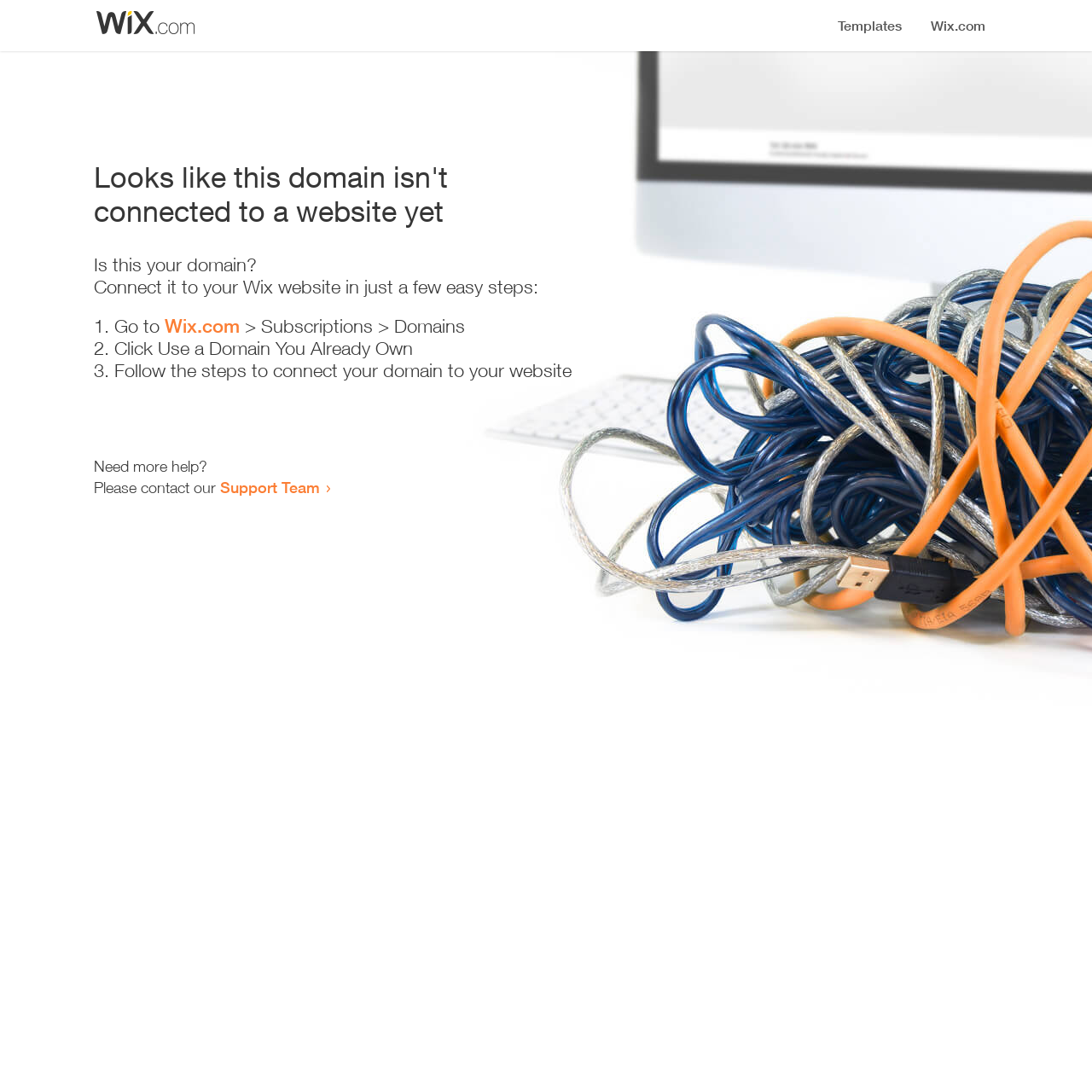Give a detailed account of the webpage's layout and content.

The webpage appears to be an error page, indicating that a domain is not connected to a website yet. At the top, there is a small image, likely a logo or icon. Below the image, a prominent heading reads "Looks like this domain isn't connected to a website yet". 

Underneath the heading, there is a series of instructions to connect the domain to a Wix website. The instructions are presented in a step-by-step format, with each step numbered and accompanied by a brief description. The first step is to go to Wix.com, followed by navigating to the Subscriptions and Domains section. The second step is to click "Use a Domain You Already Own", and the third step is to follow the instructions to connect the domain to the website.

At the bottom of the page, there is a section offering additional help, with a message "Need more help?" followed by an invitation to contact the Support Team via a link.